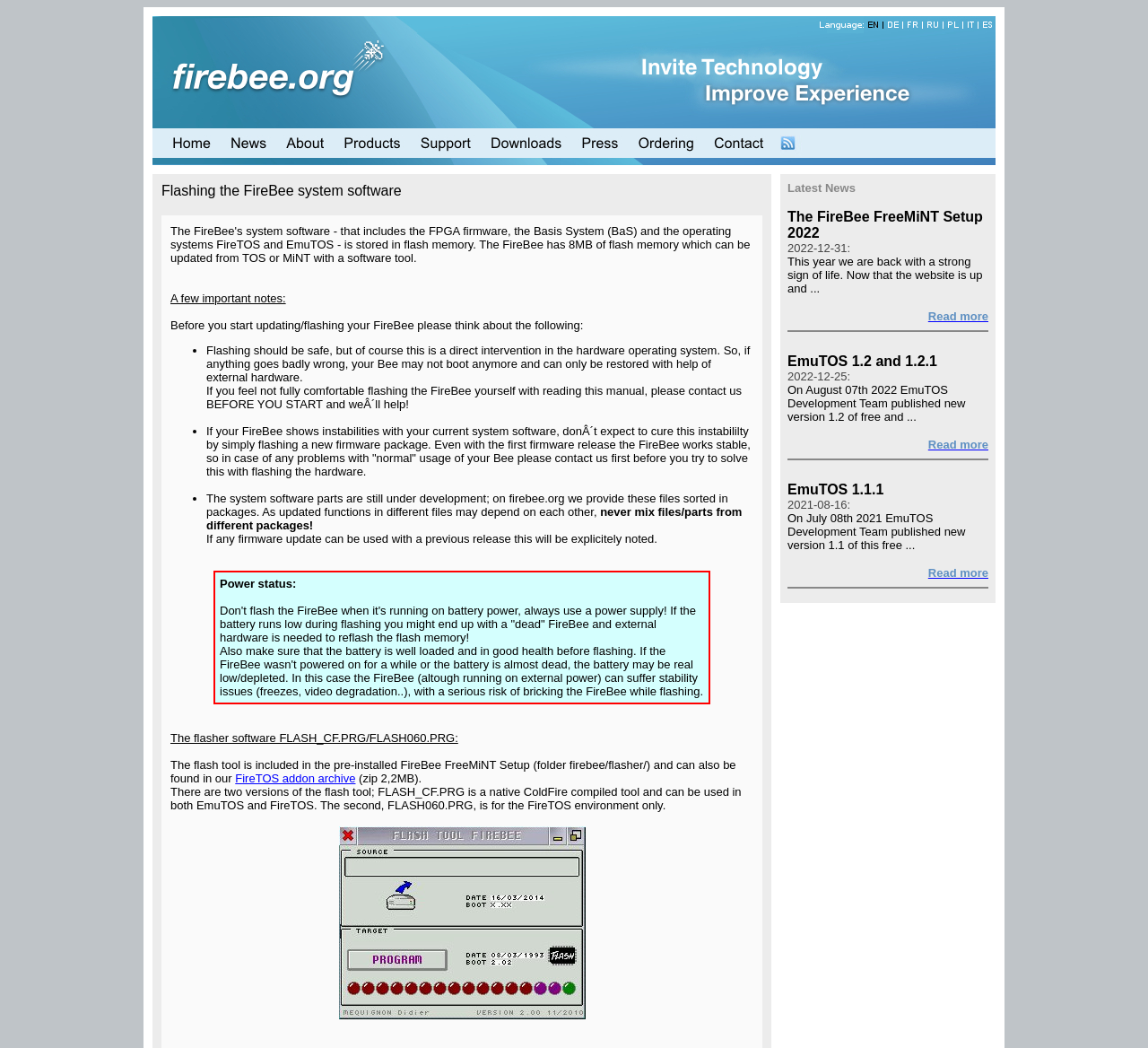Please predict the bounding box coordinates of the element's region where a click is necessary to complete the following instruction: "click the 'header' link". The coordinates should be represented by four float numbers between 0 and 1, i.e., [left, top, right, bottom].

[0.77, 0.02, 0.787, 0.034]